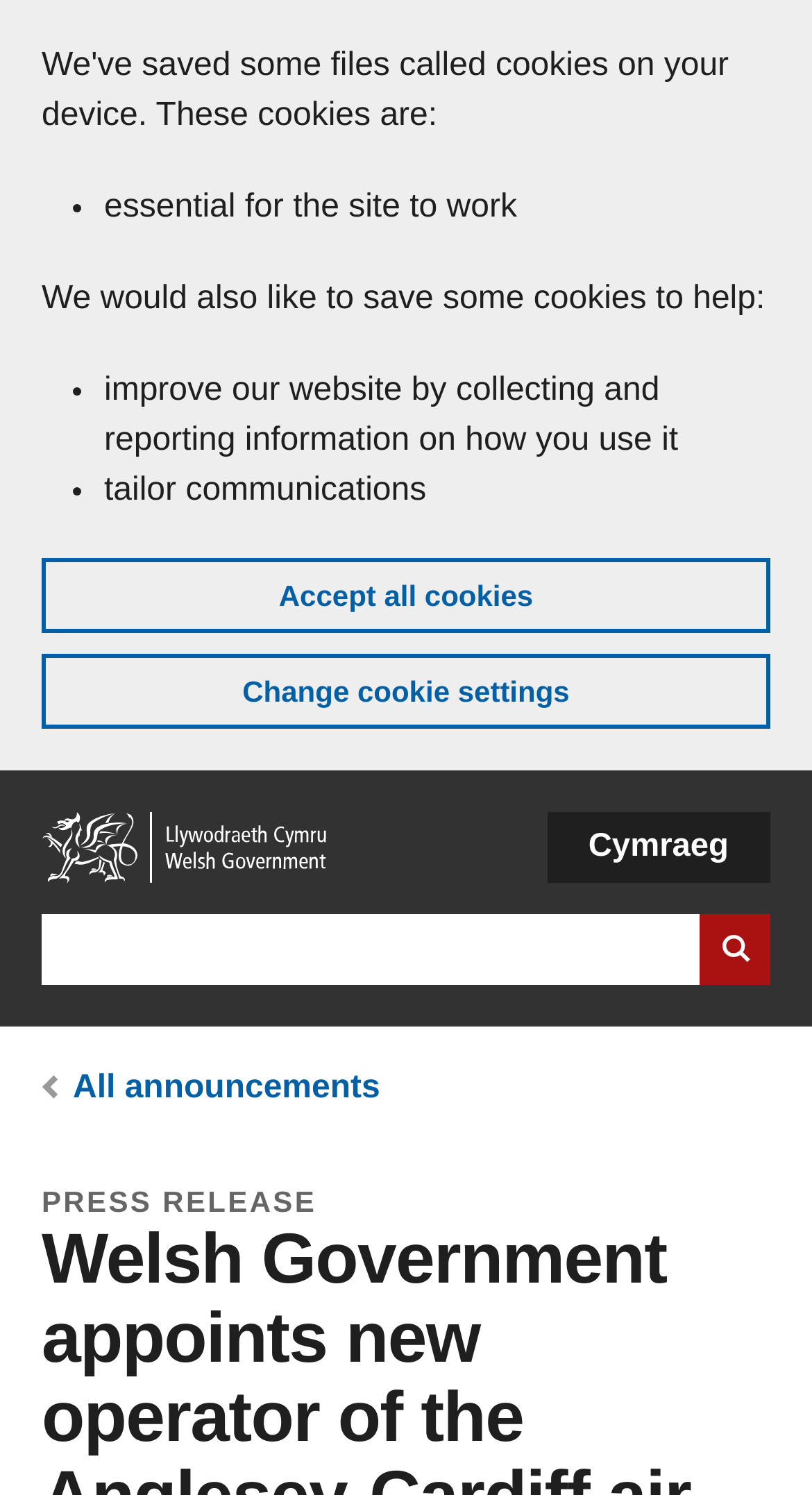What is the purpose of the cookies on this website?
Give a one-word or short phrase answer based on the image.

Essential and improvement